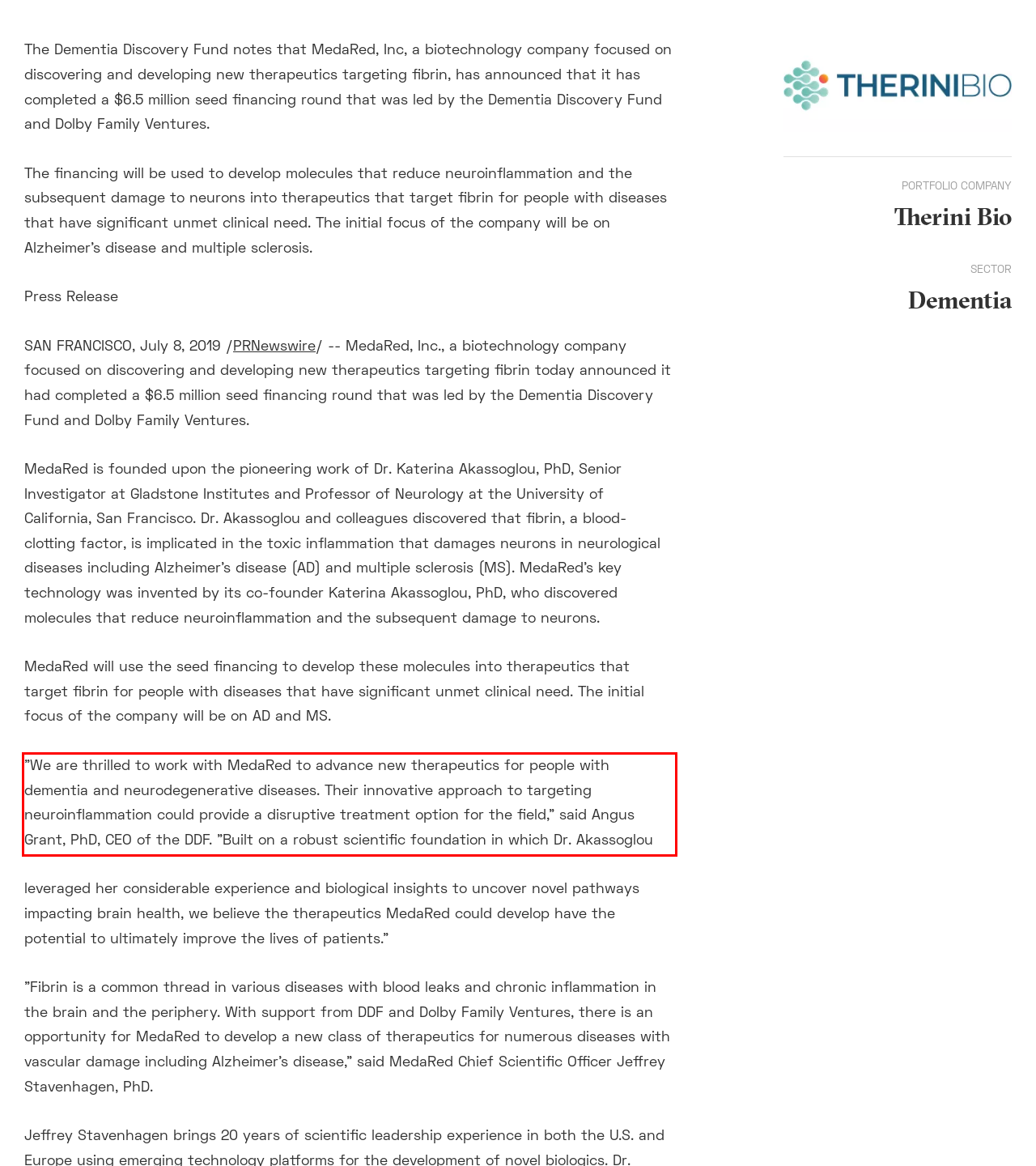You are provided with a screenshot of a webpage featuring a red rectangle bounding box. Extract the text content within this red bounding box using OCR.

"We are thrilled to work with MedaRed to advance new therapeutics for people with dementia and neurodegenerative diseases. Their innovative approach to targeting neuroinflammation could provide a disruptive treatment option for the field," said Angus Grant, PhD, CEO of the DDF. "Built on a robust scientific foundation in which Dr. Akassoglou